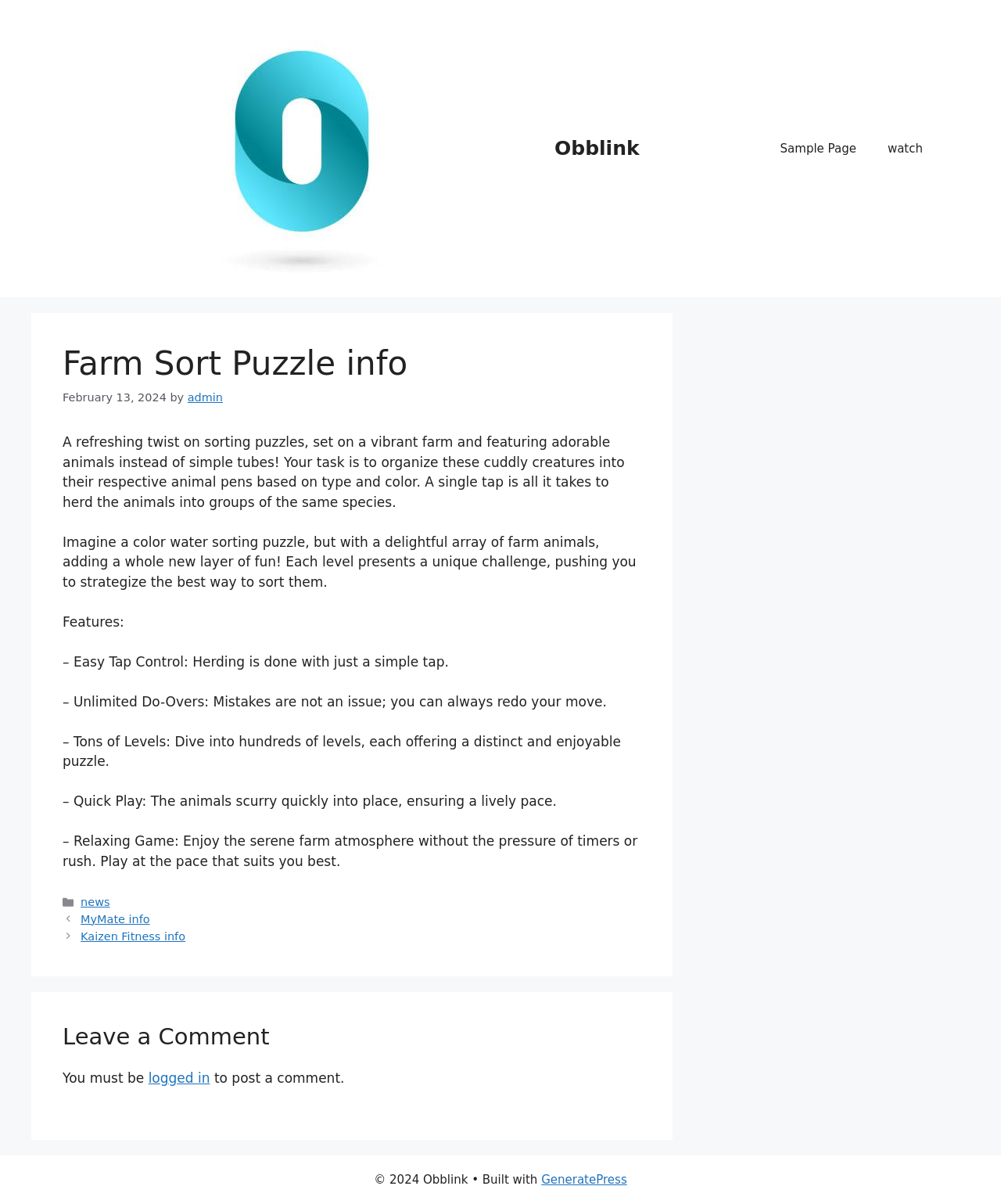Respond to the question below with a single word or phrase:
What is the date of the article?

February 13, 2024